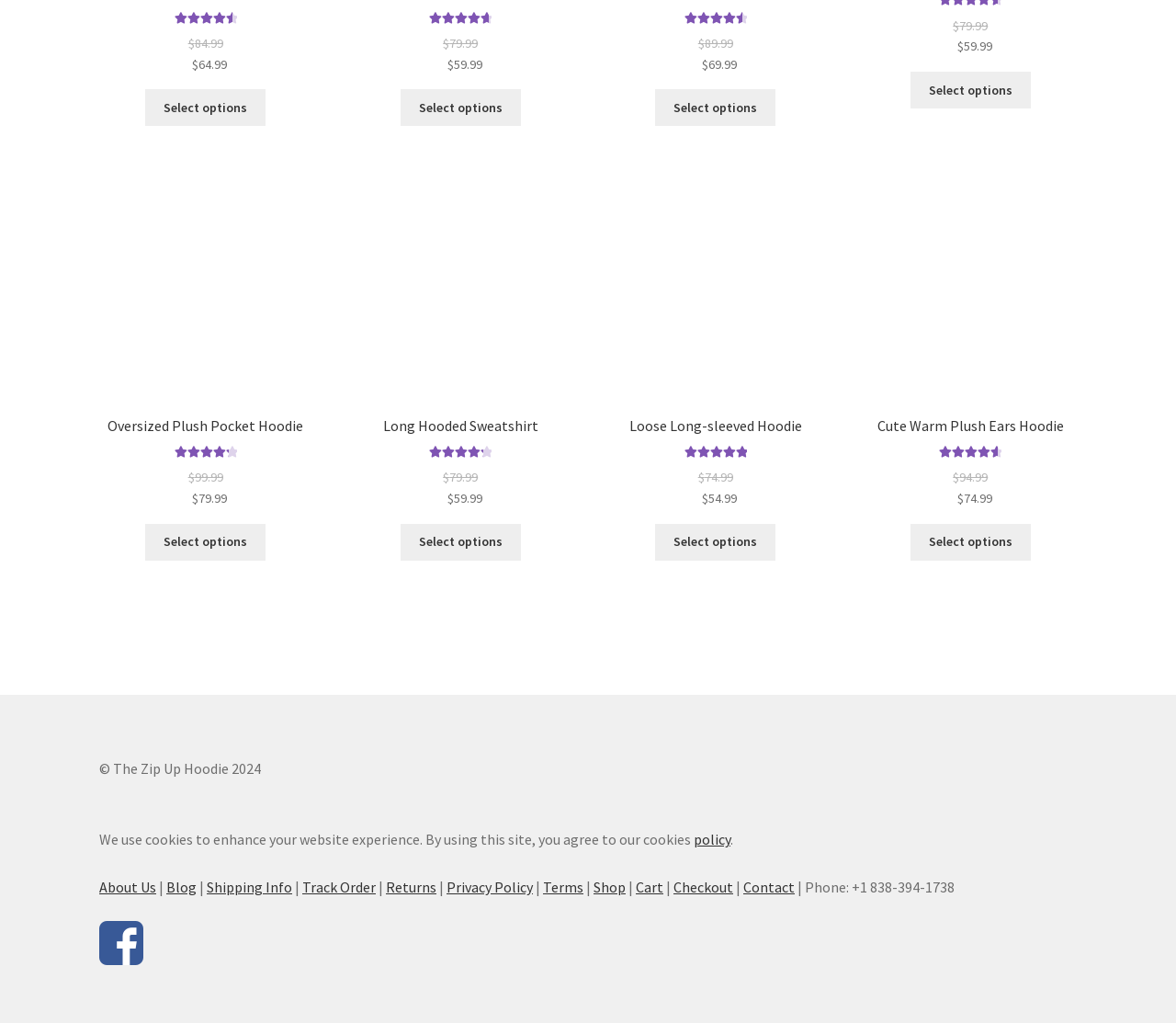Find the bounding box coordinates for the HTML element specified by: "Contact".

[0.632, 0.817, 0.676, 0.835]